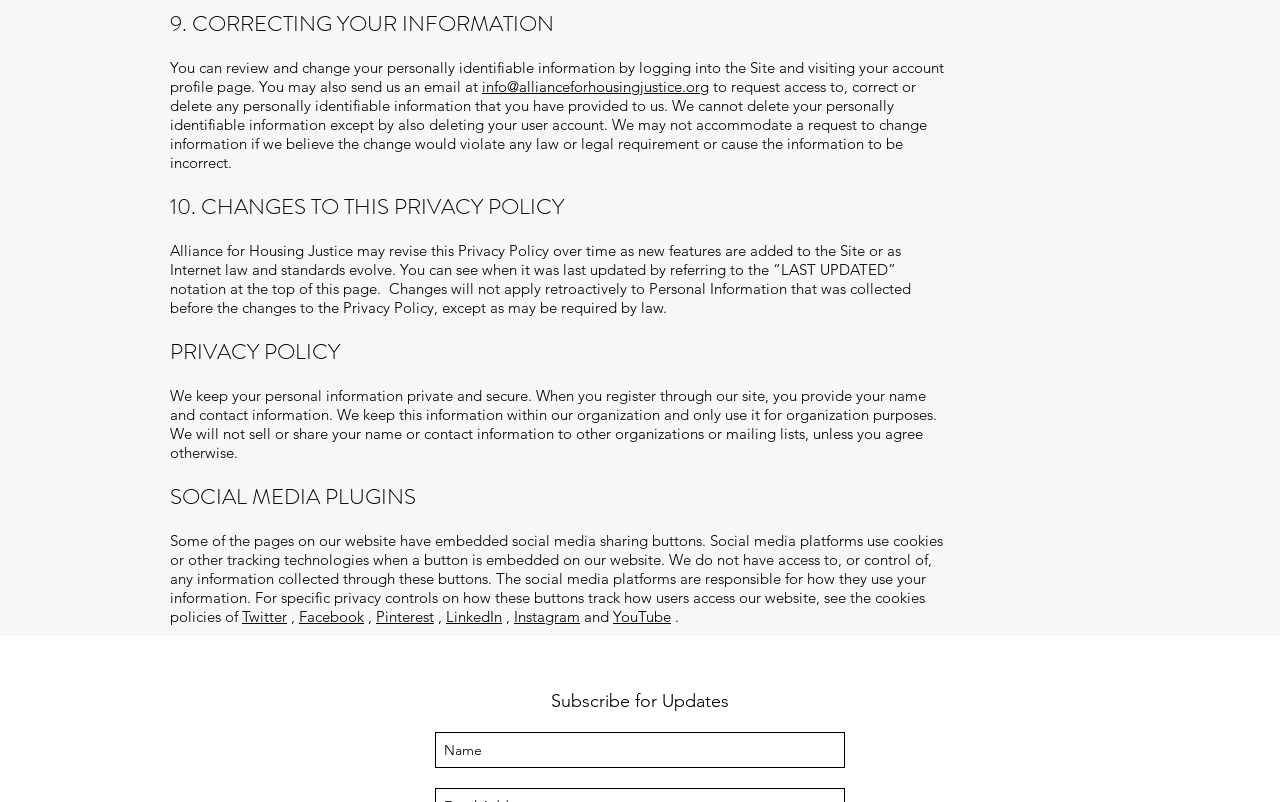How can users review and change their personally identifiable information?
Based on the screenshot, provide a one-word or short-phrase response.

Logging into the Site and visiting account profile page